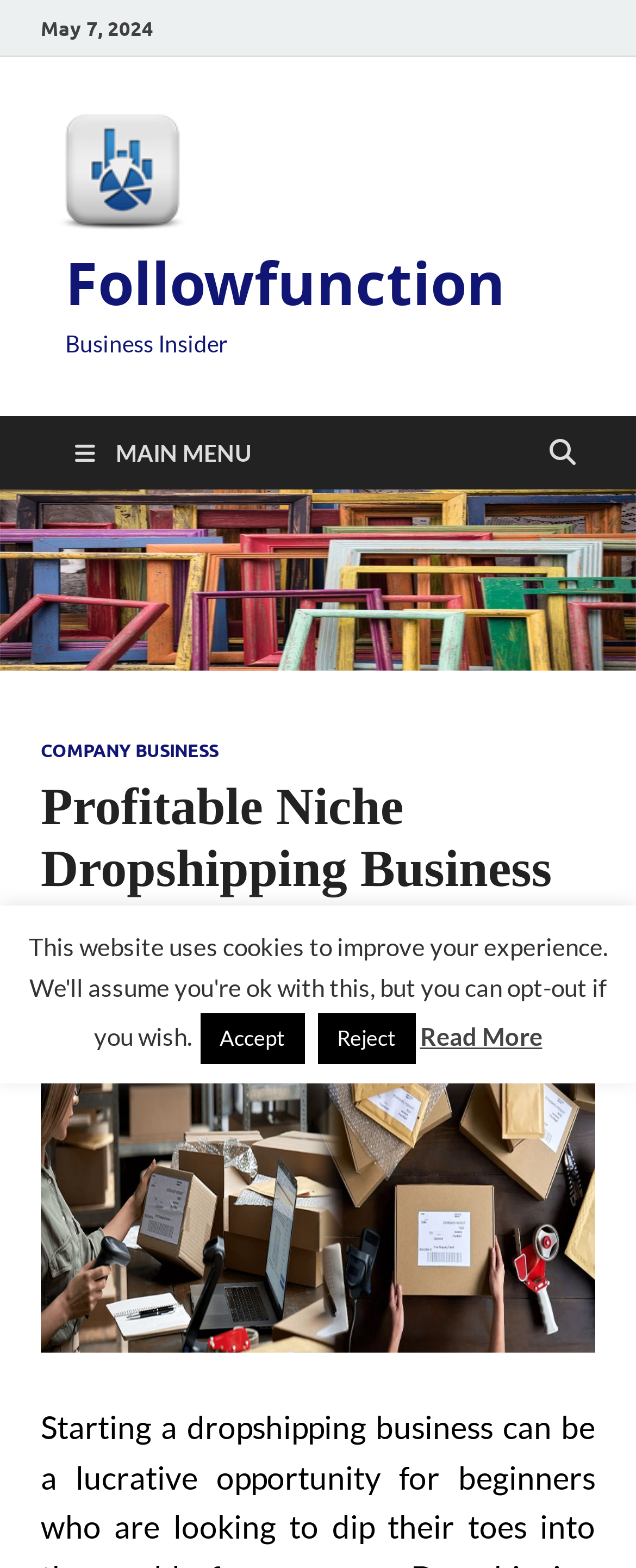Respond with a single word or short phrase to the following question: 
Who is the author of the article?

Gabriela Wilson